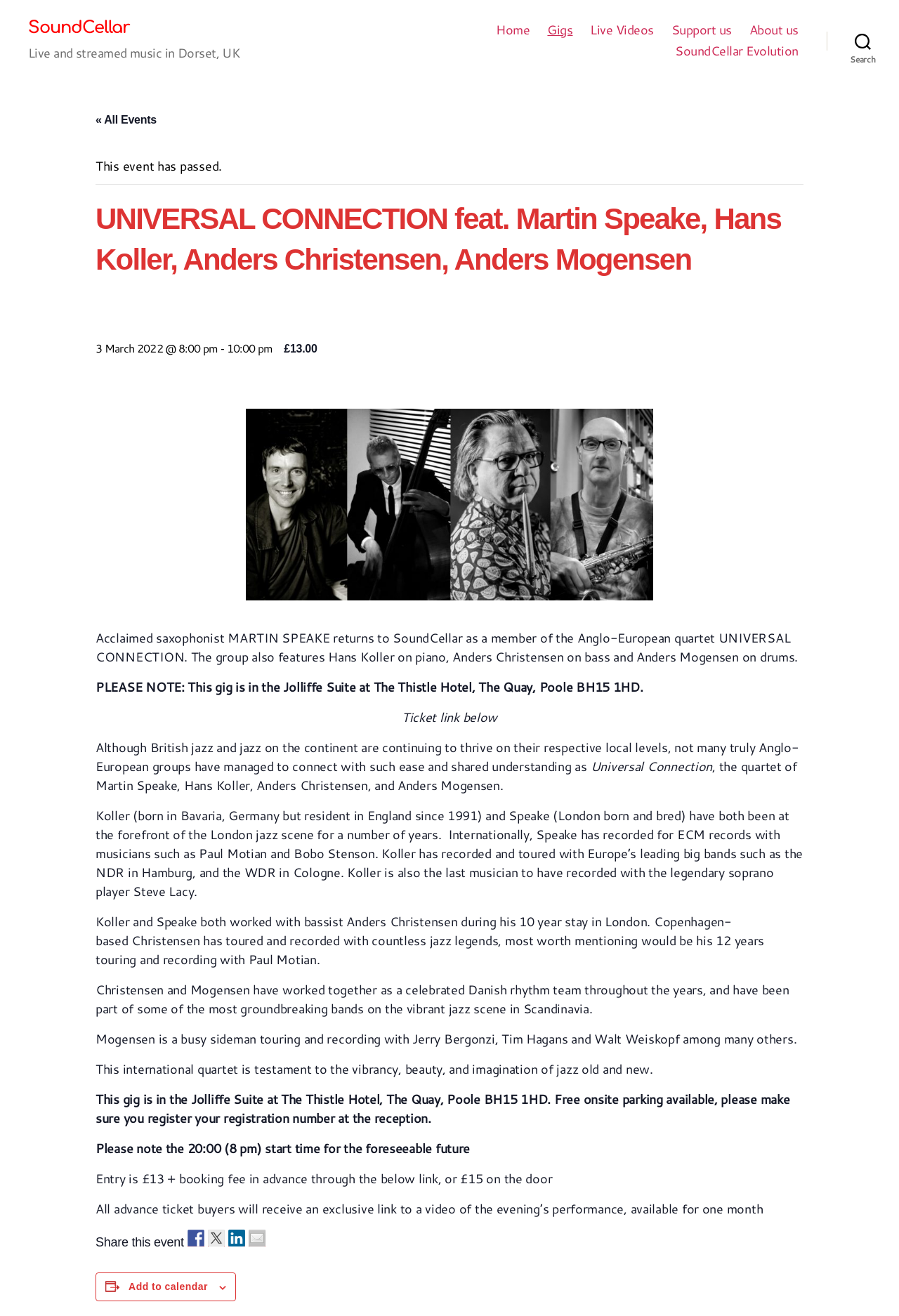Find the bounding box of the web element that fits this description: "Live Videos".

[0.657, 0.017, 0.727, 0.029]